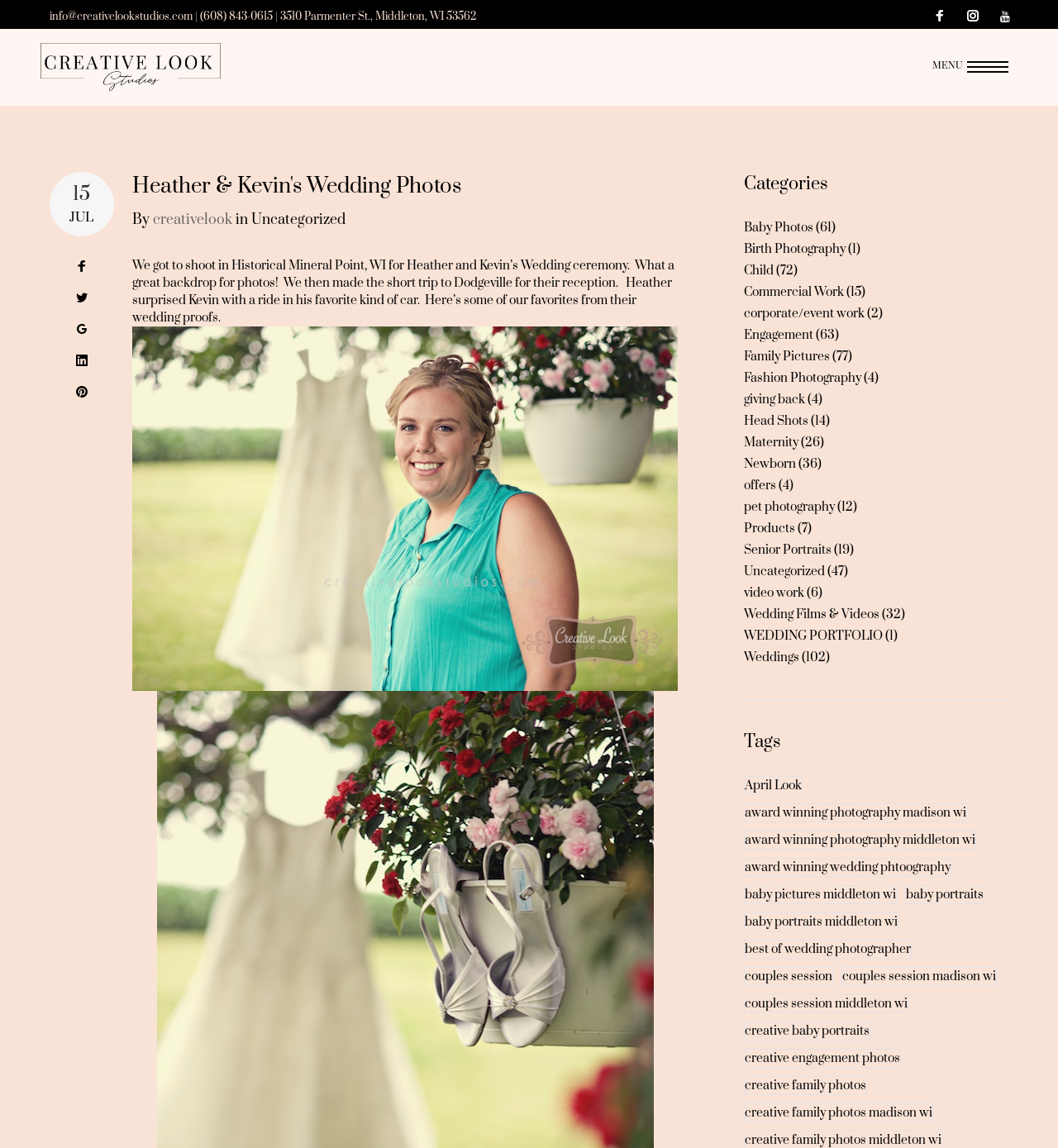Please specify the coordinates of the bounding box for the element that should be clicked to carry out this instruction: "View the Wedding Films & Videos category". The coordinates must be four float numbers between 0 and 1, formatted as [left, top, right, bottom].

[0.703, 0.539, 0.831, 0.553]